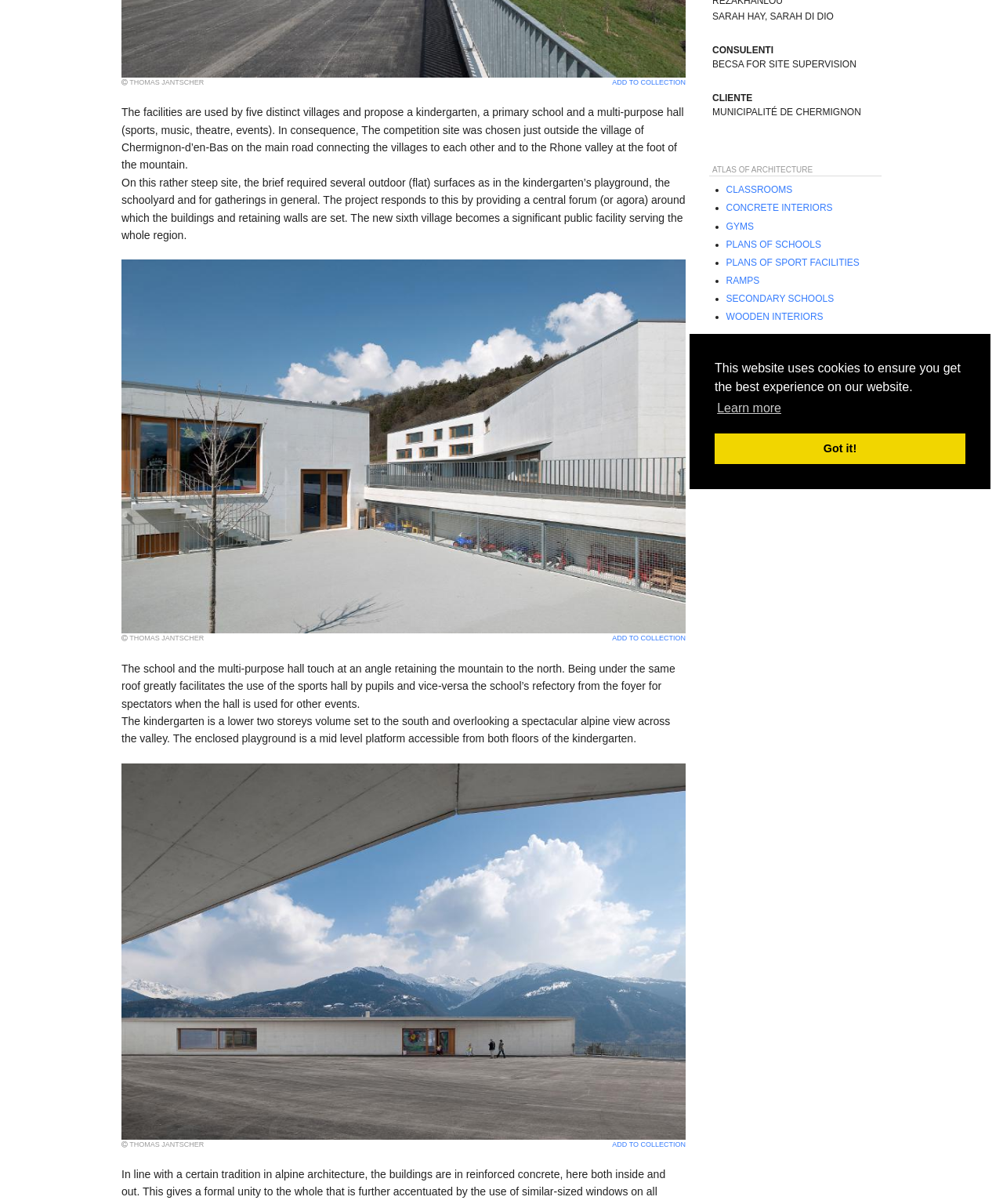Mark the bounding box of the element that matches the following description: "Plans of Sport Facilities".

[0.724, 0.213, 0.857, 0.223]